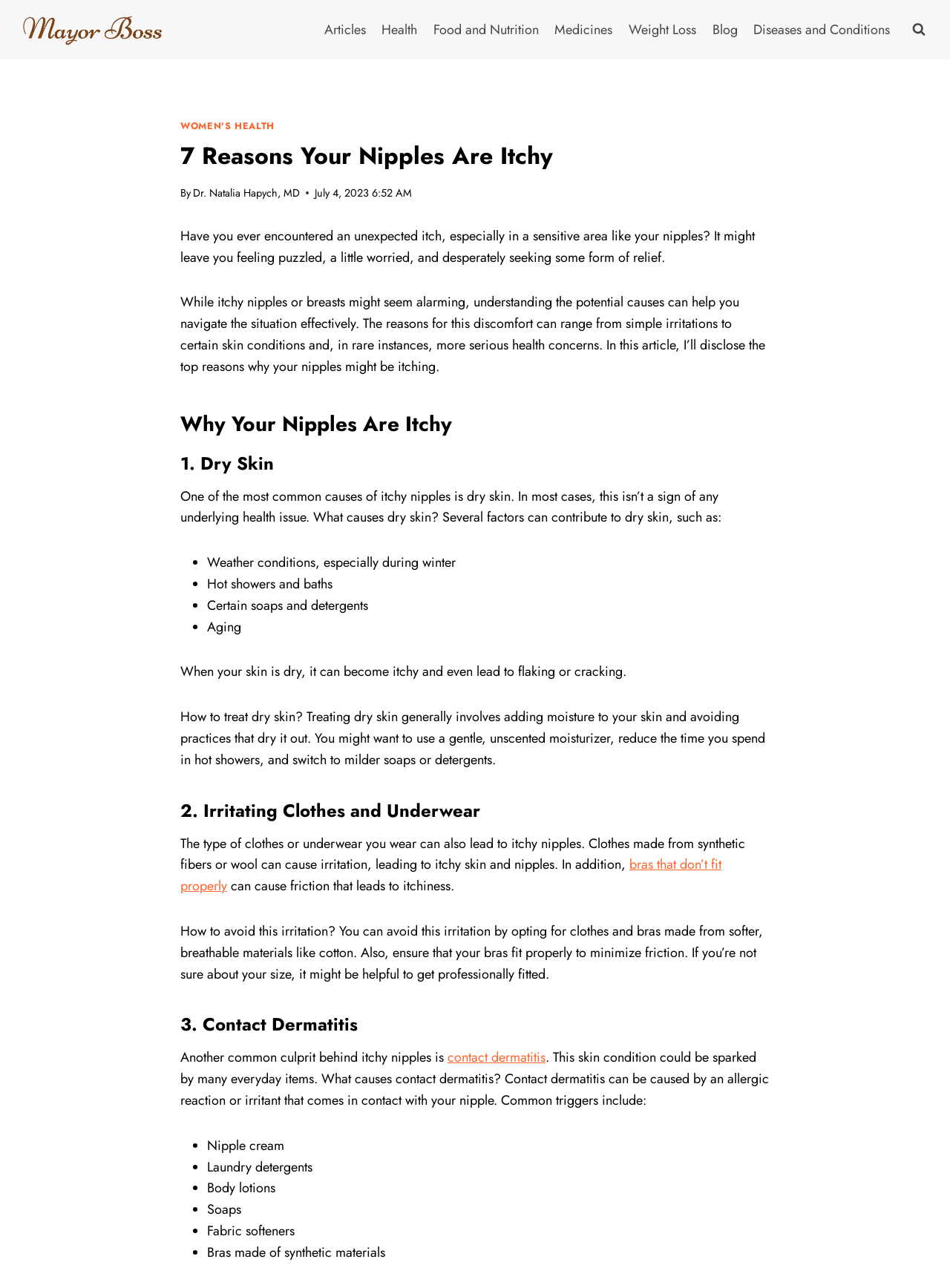Please identify the bounding box coordinates of the element's region that should be clicked to execute the following instruction: "Read the article by Dr. Natalia Hapych, MD". The bounding box coordinates must be four float numbers between 0 and 1, i.e., [left, top, right, bottom].

[0.203, 0.144, 0.316, 0.155]